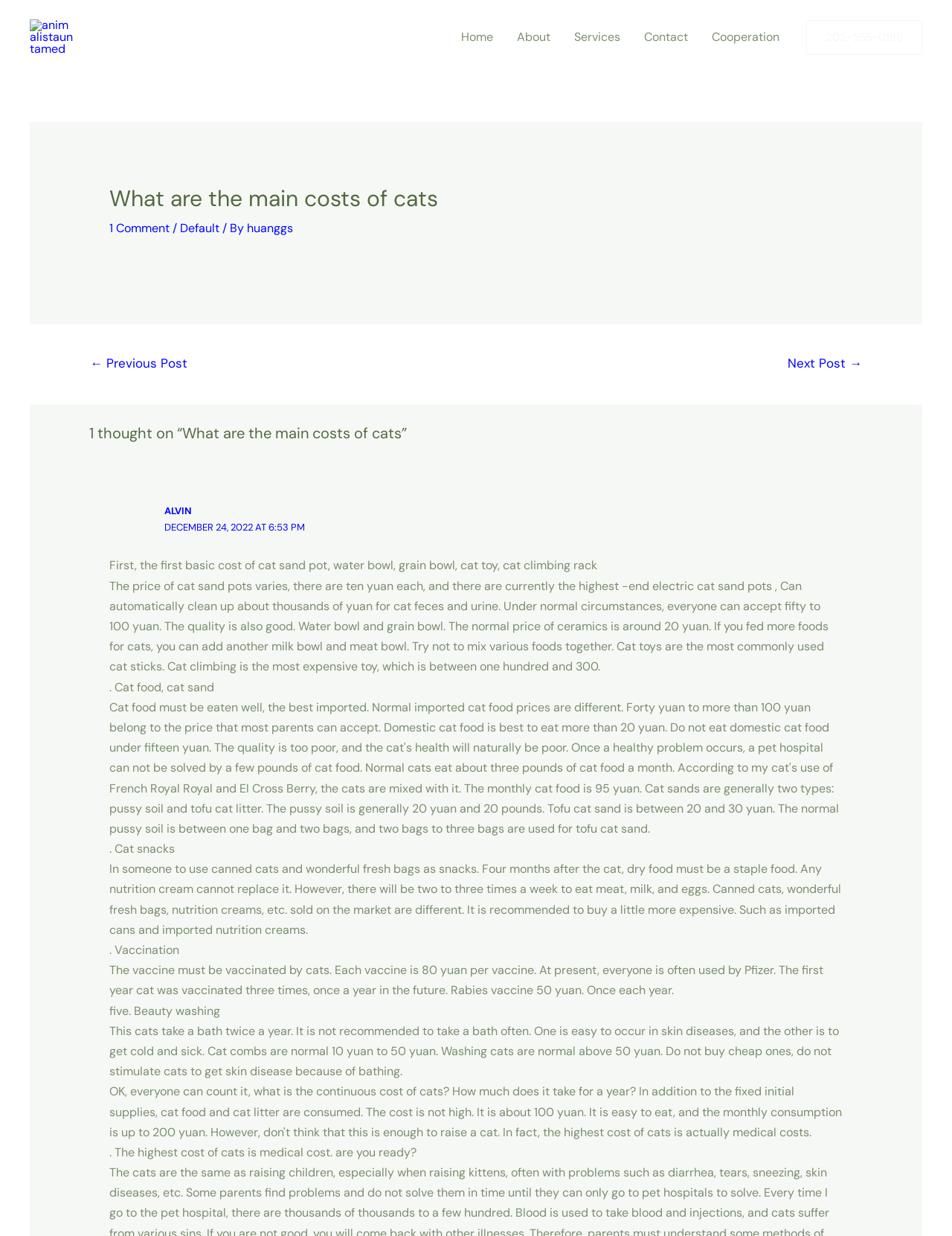Identify the bounding box coordinates of the clickable section necessary to follow the following instruction: "Click on the 'Home' link". The coordinates should be presented as four float numbers from 0 to 1, i.e., [left, top, right, bottom].

[0.472, 0.009, 0.53, 0.051]